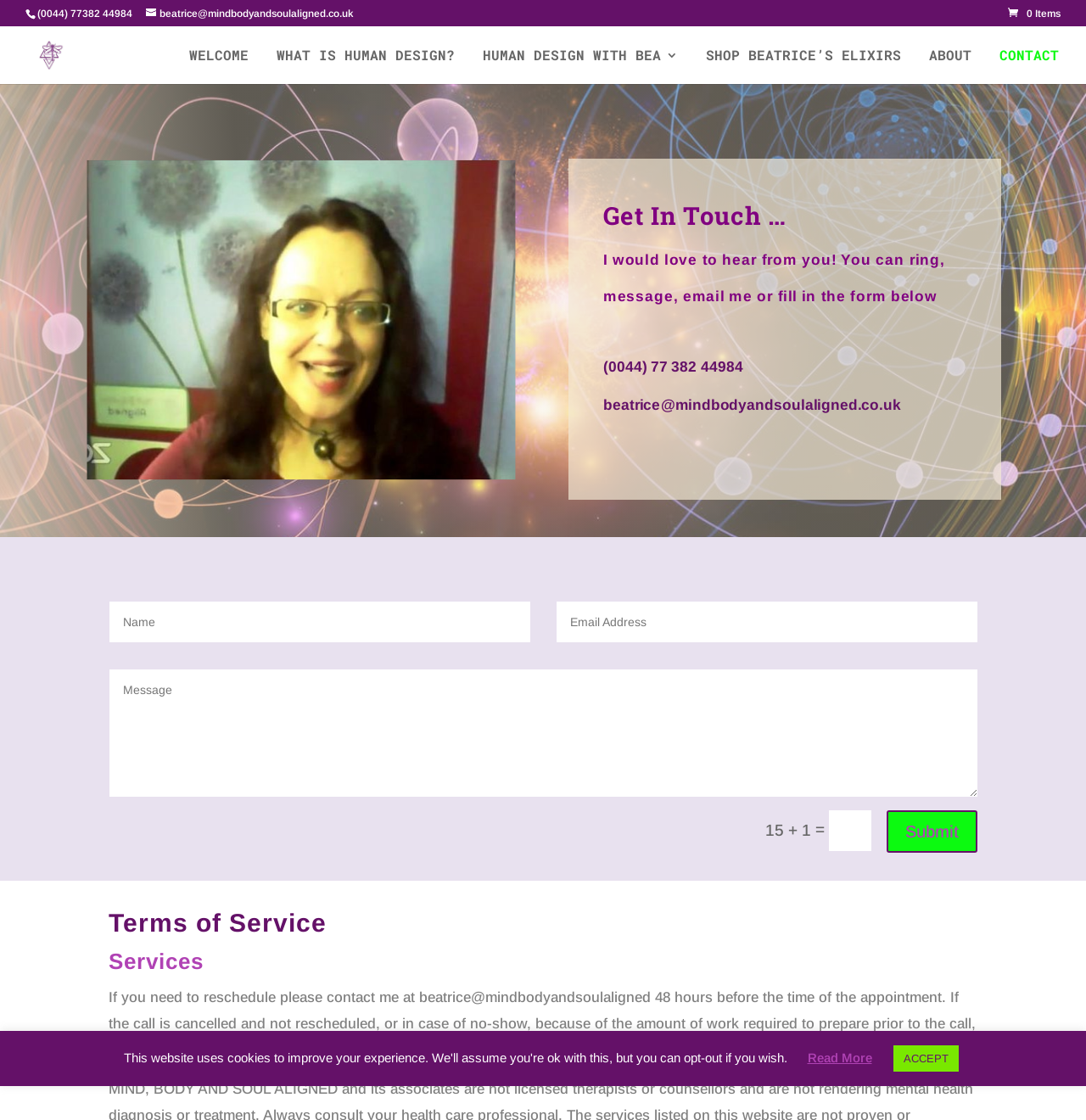Provide the bounding box coordinates of the UI element this sentence describes: "Welcome".

[0.174, 0.044, 0.229, 0.075]